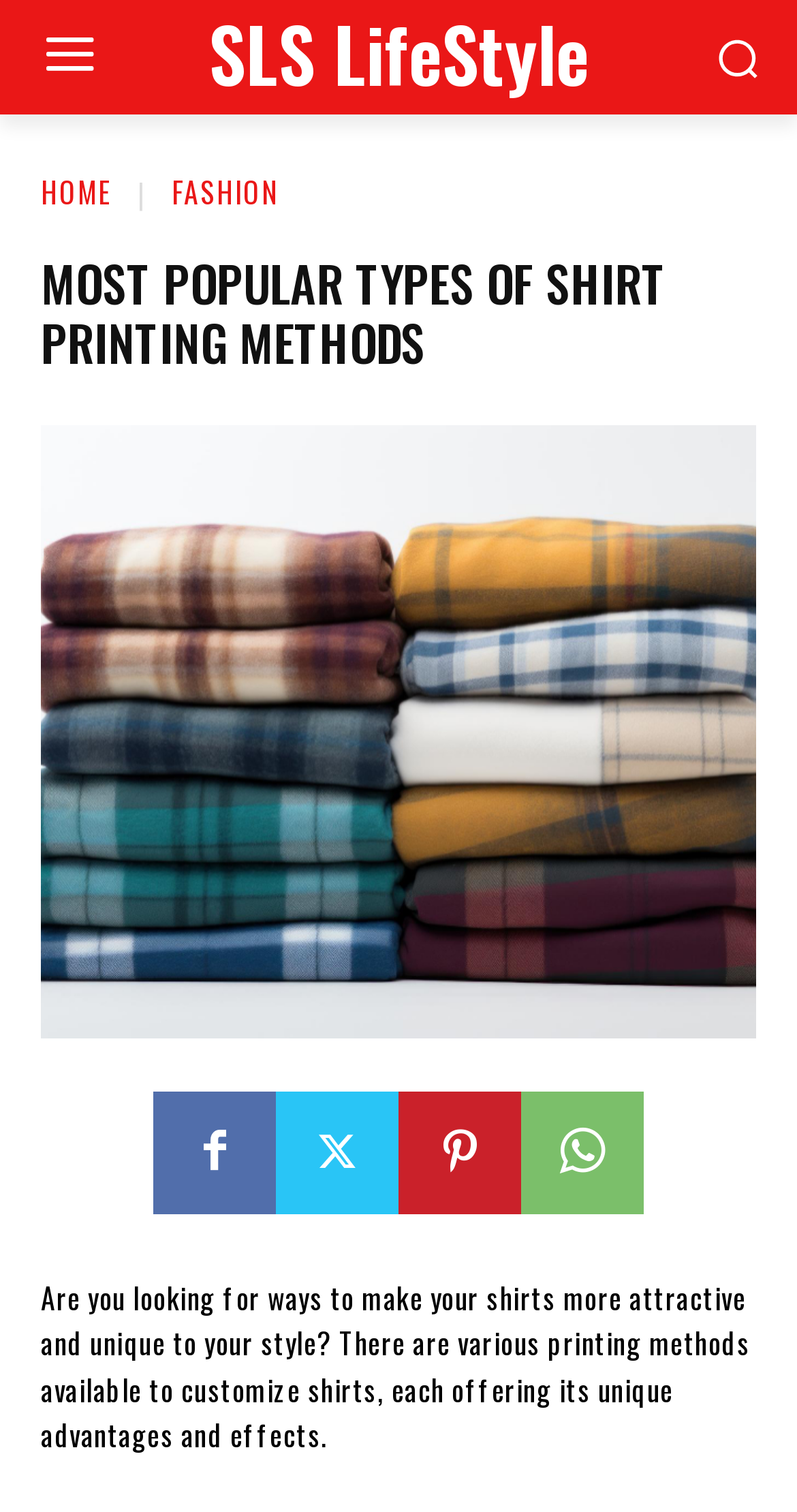Determine the main headline from the webpage and extract its text.

MOST POPULAR TYPES OF SHIRT PRINTING METHODS